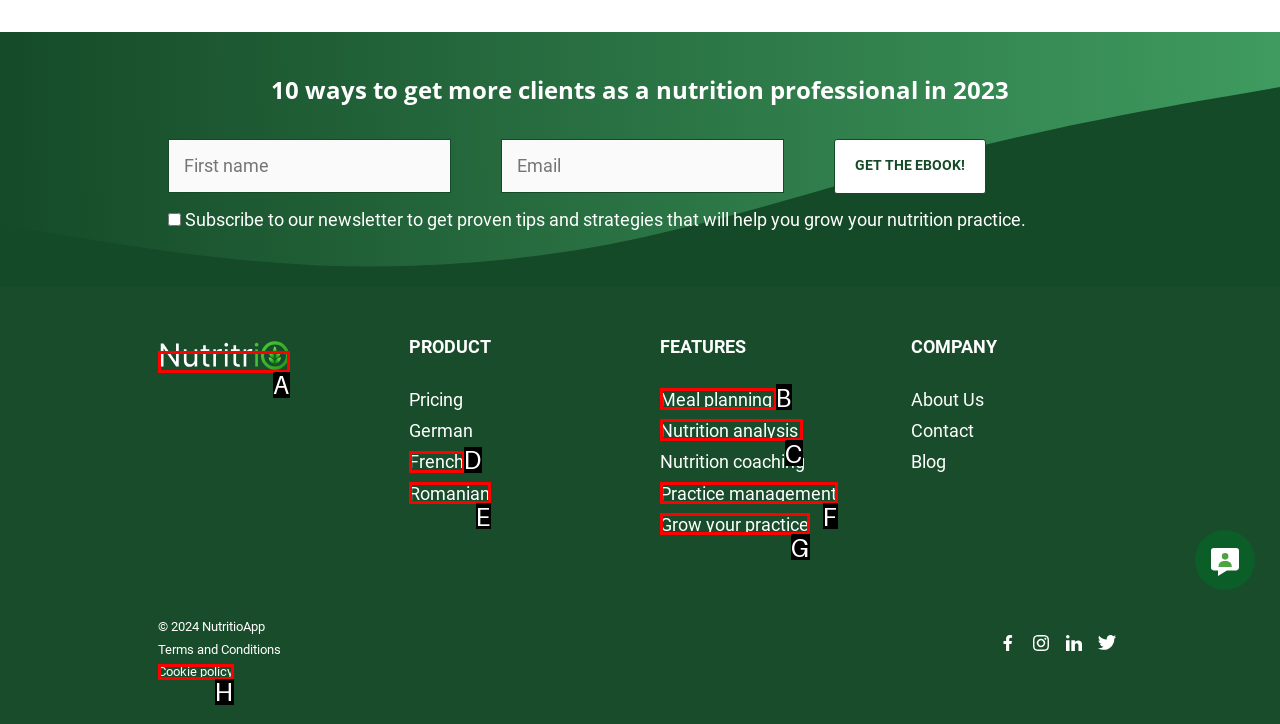Identify the option that corresponds to the description: Grow your practice 
Provide the letter of the matching option from the available choices directly.

G